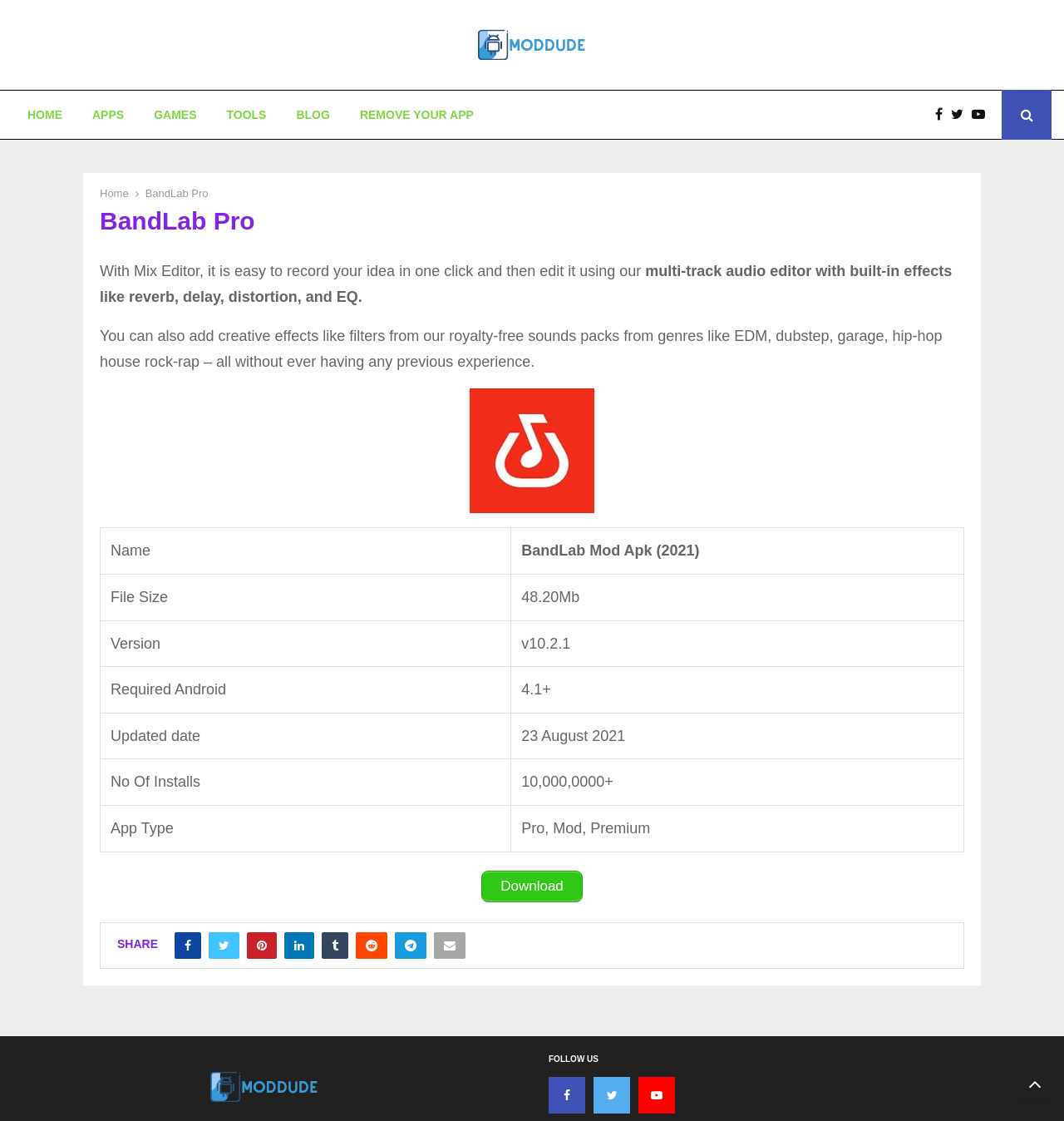Please identify the bounding box coordinates of the area I need to click to accomplish the following instruction: "Click on BLOG".

[0.264, 0.08, 0.324, 0.125]